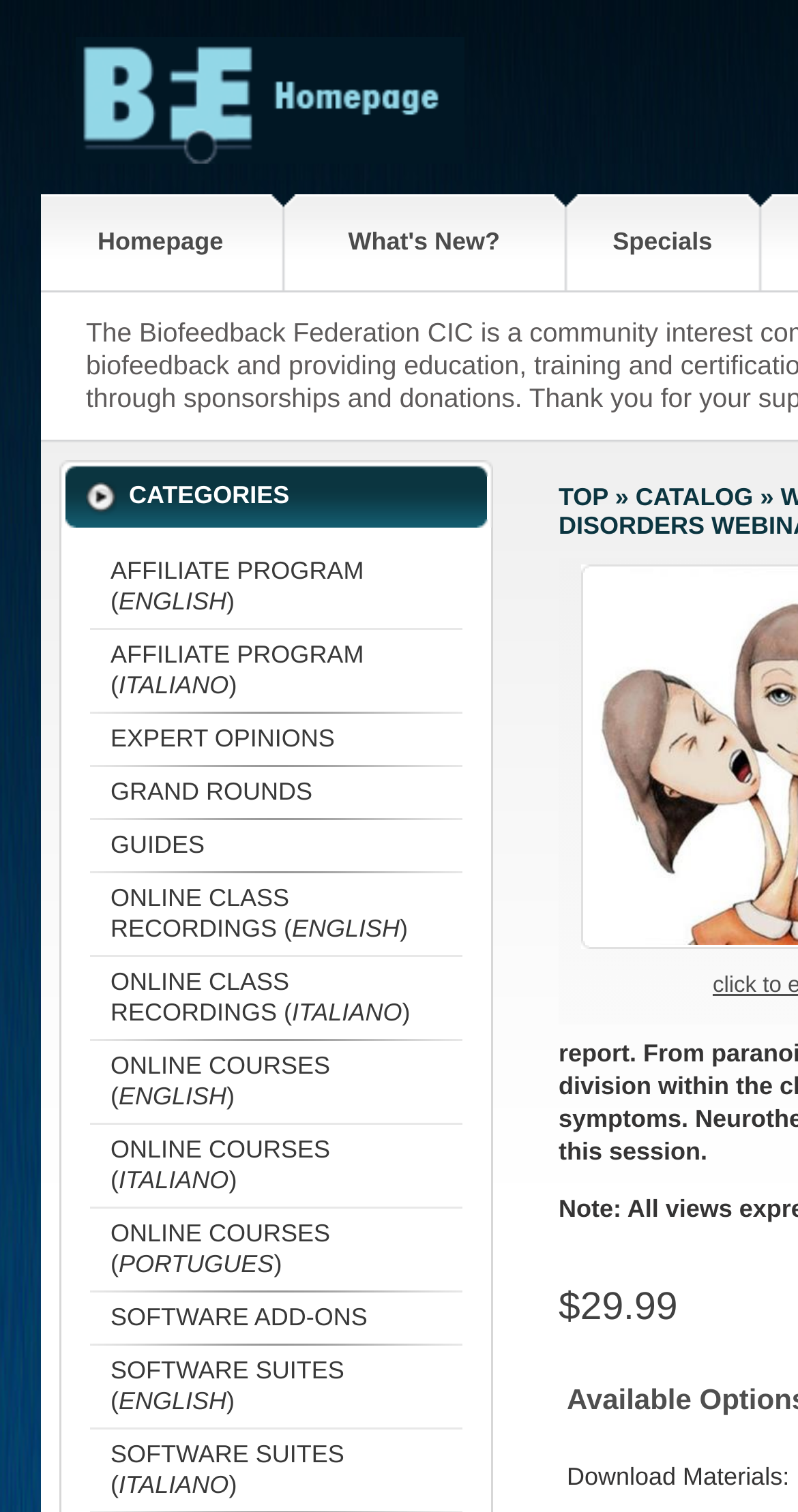Can you determine the bounding box coordinates of the area that needs to be clicked to fulfill the following instruction: "Click on What's New?"?

[0.371, 0.128, 0.692, 0.192]